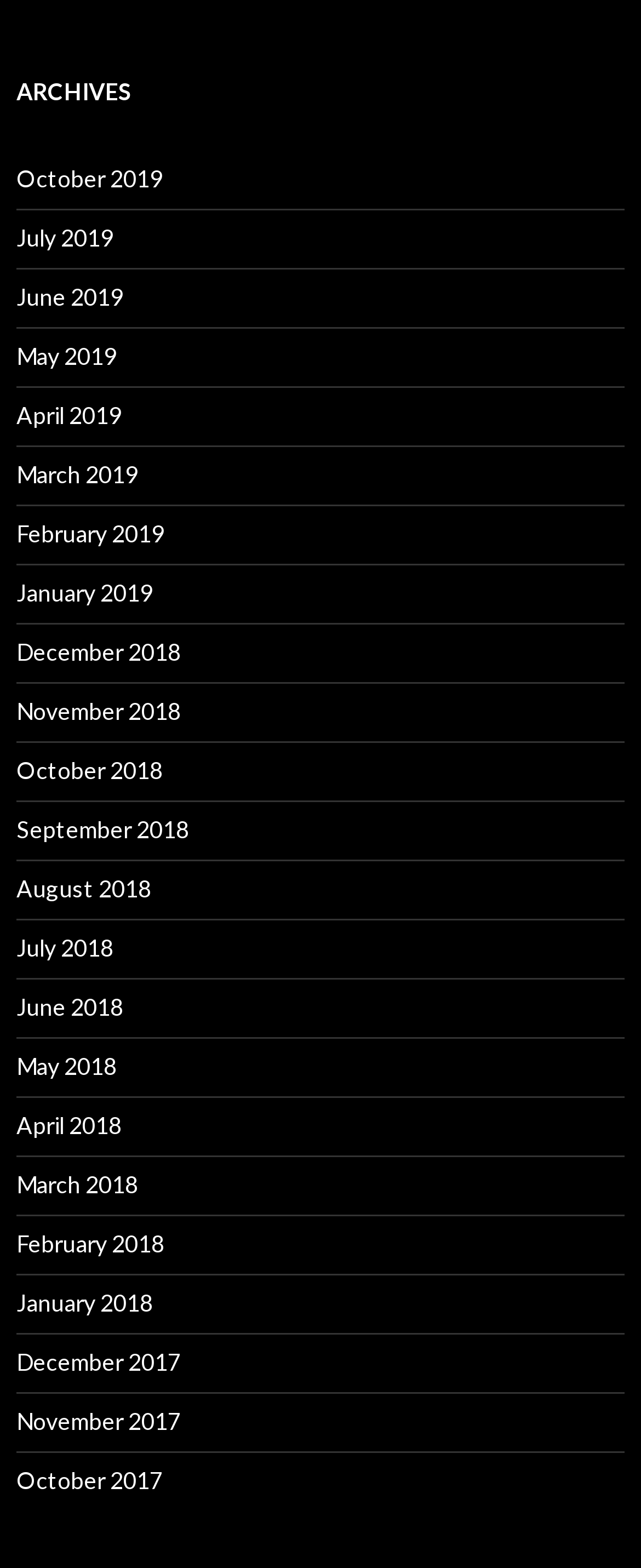Locate the bounding box coordinates of the region to be clicked to comply with the following instruction: "view May 2019 archives". The coordinates must be four float numbers between 0 and 1, in the form [left, top, right, bottom].

[0.026, 0.218, 0.182, 0.236]